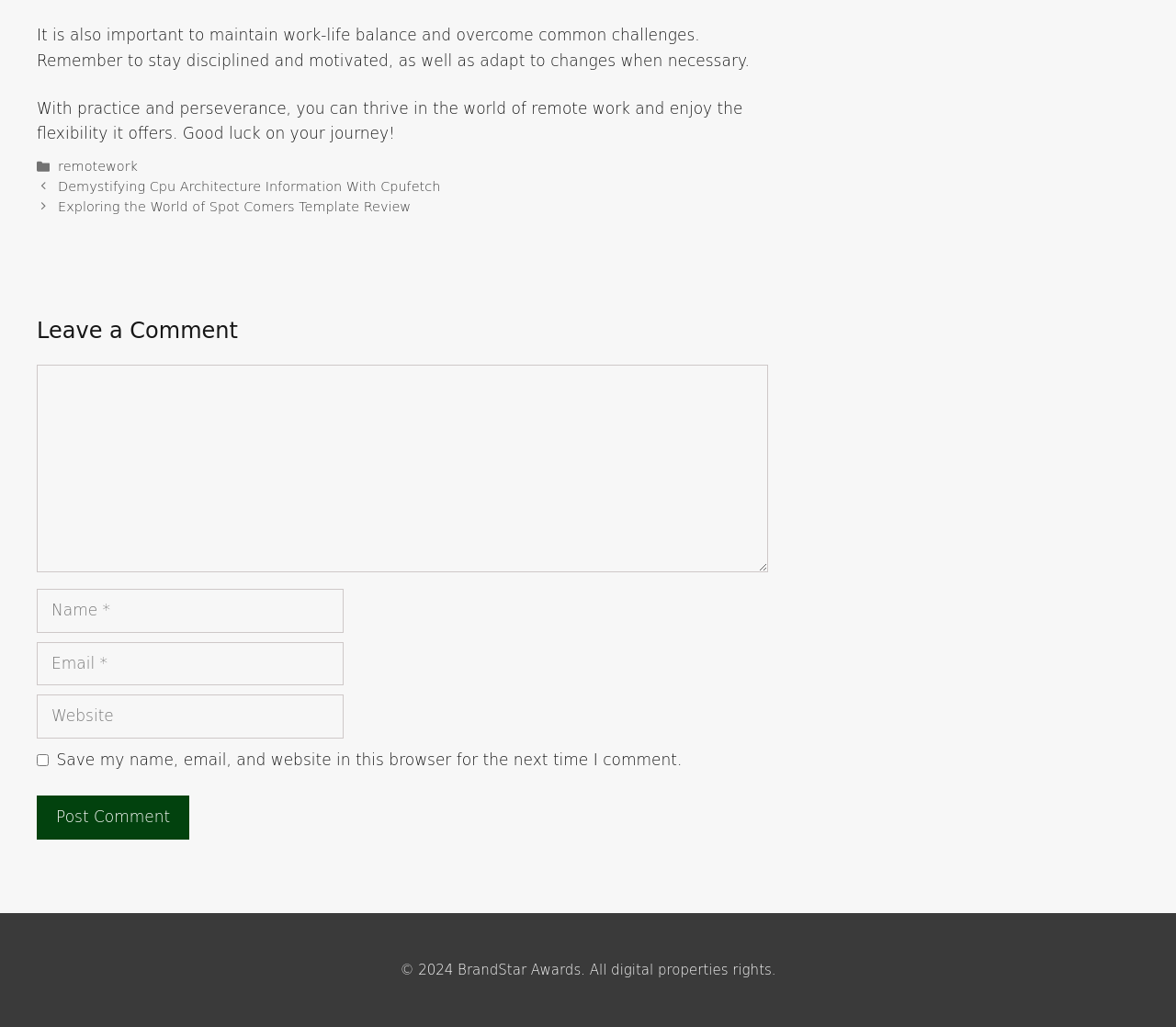Determine the bounding box coordinates for the UI element matching this description: "BrandStar Awards".

[0.389, 0.936, 0.494, 0.952]